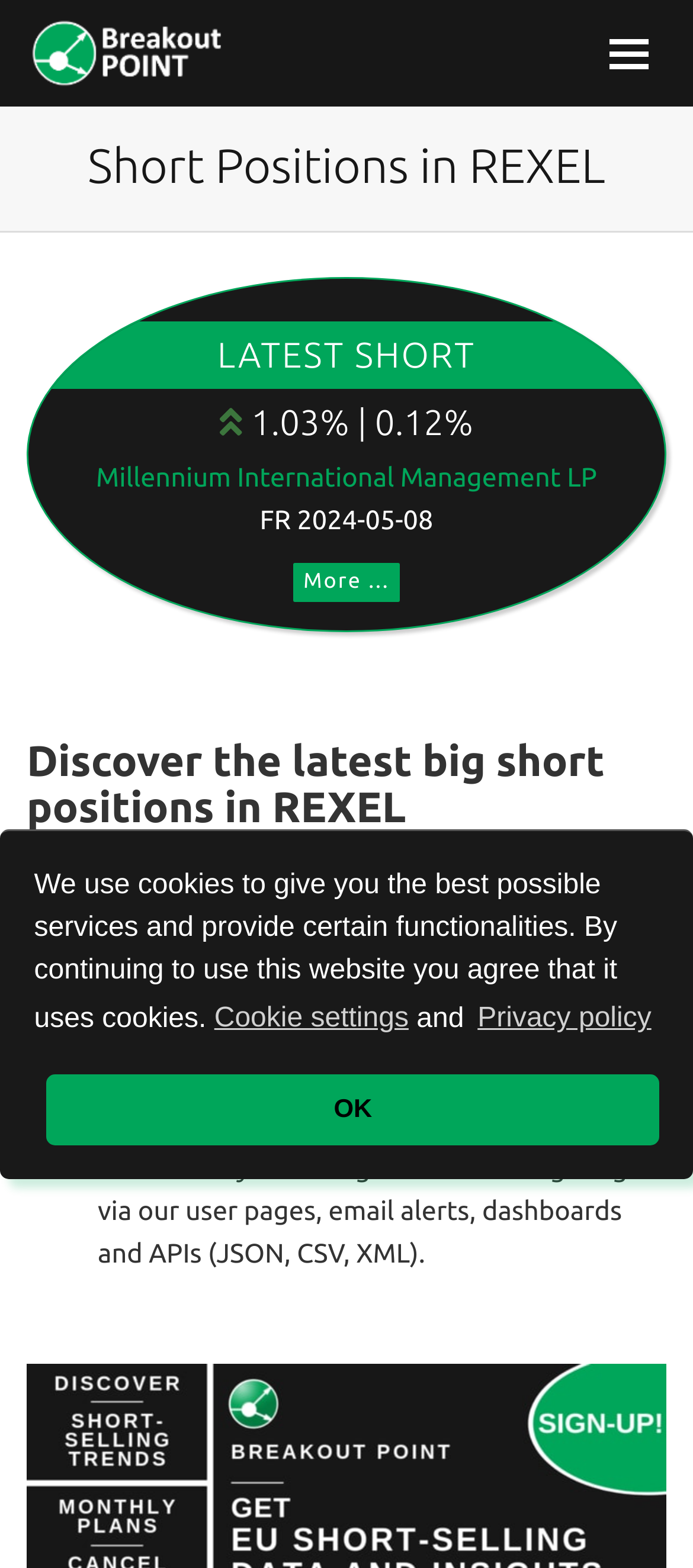What is the company being tracked?
Using the image, provide a detailed and thorough answer to the question.

Based on the webpage, the company being tracked is REXEL, as indicated by the heading 'Short Positions in REXEL' and the mention of REXEL in the description of the webpage.